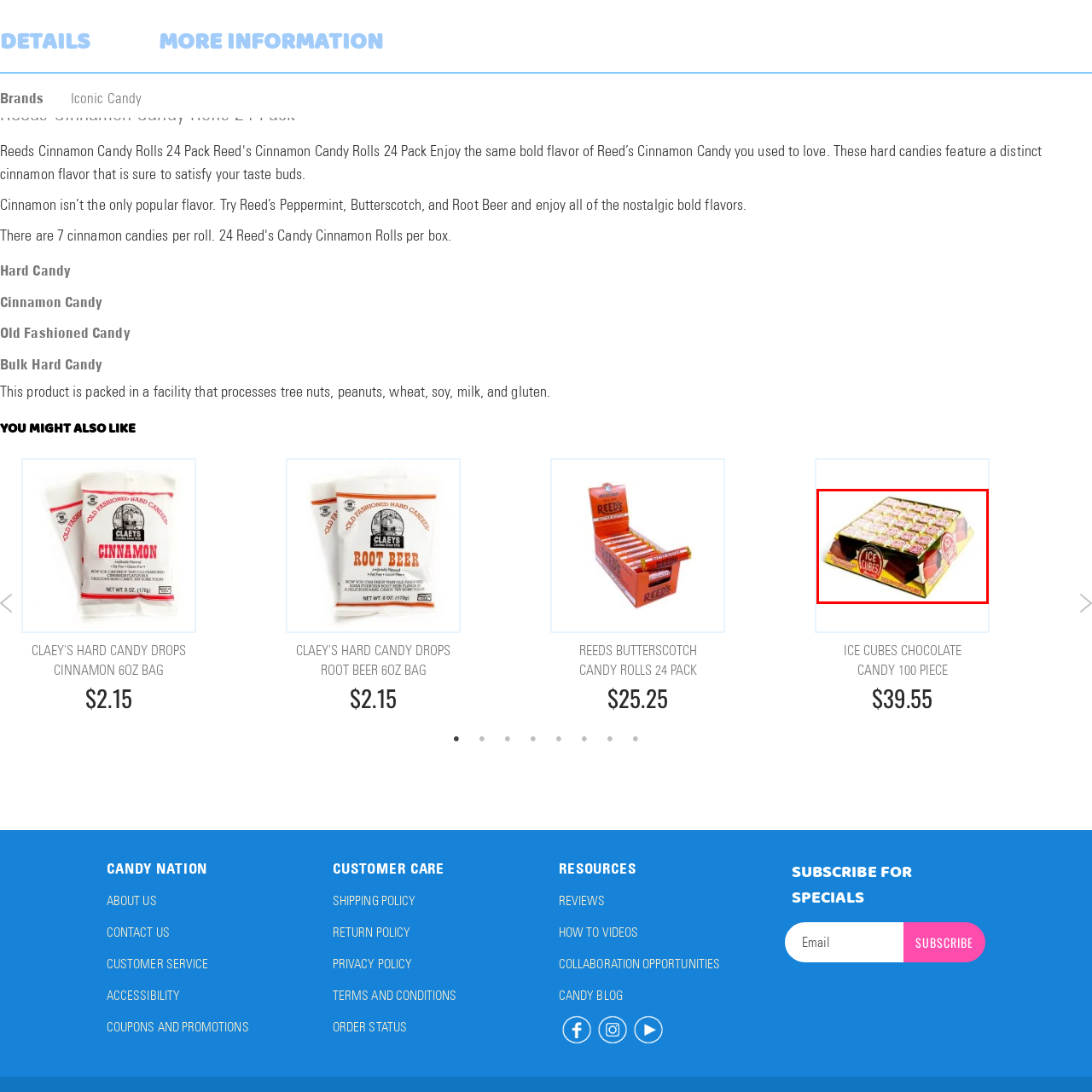Look closely at the section within the red border and give a one-word or brief phrase response to this question: 
What emotion does the product likely evoke?

Nostalgia